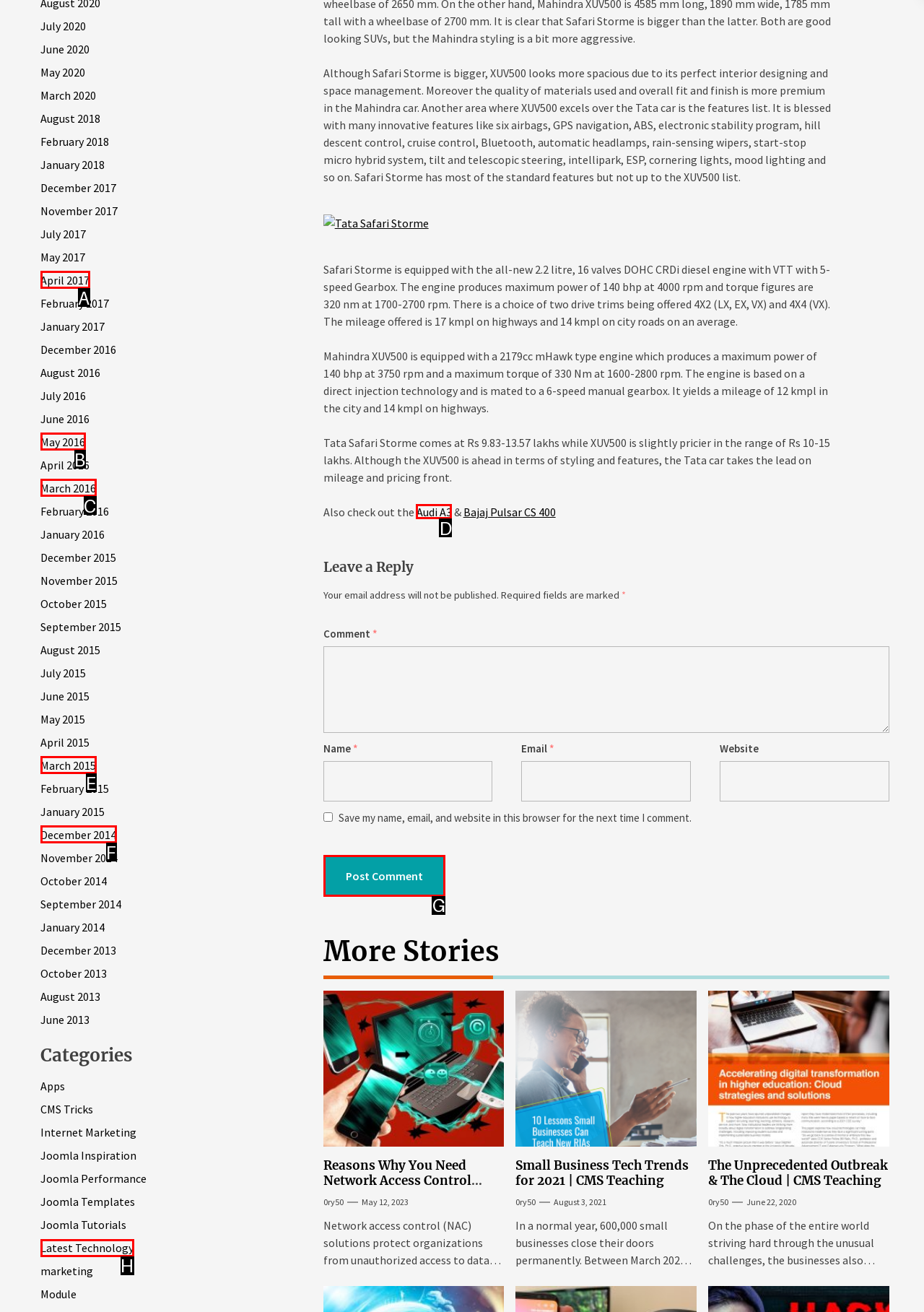Which letter corresponds to the correct option to complete the task: Post a comment?
Answer with the letter of the chosen UI element.

G